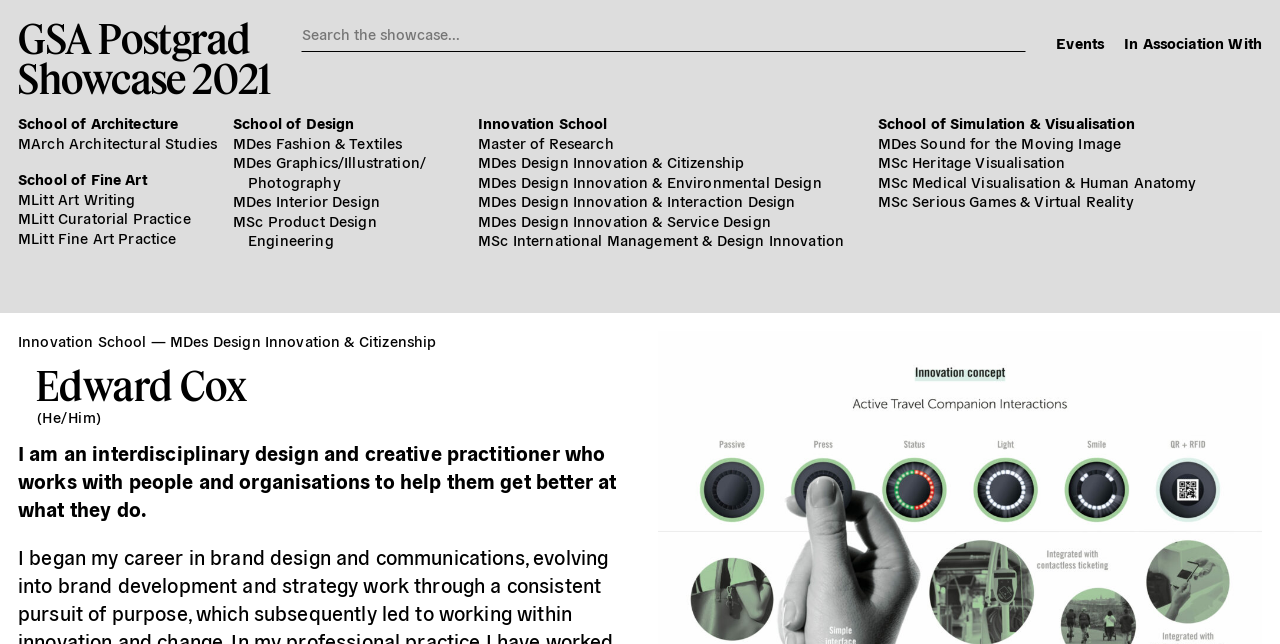Using floating point numbers between 0 and 1, provide the bounding box coordinates in the format (top-left x, top-left y, bottom-right x, bottom-right y). Locate the UI element described here: Events

[0.825, 0.051, 0.863, 0.081]